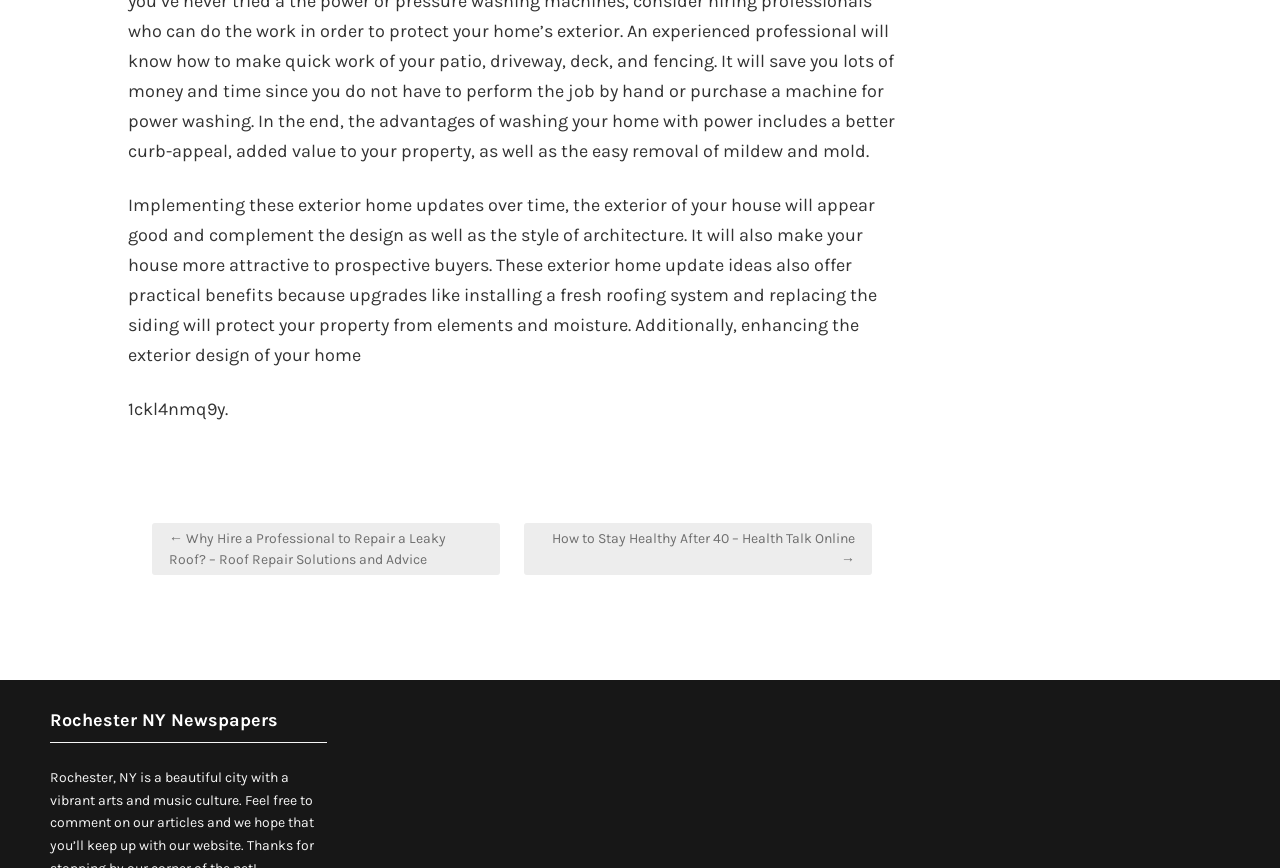Answer the question below using just one word or a short phrase: 
What is the title of the section below the post navigation?

Rochester NY Newspapers